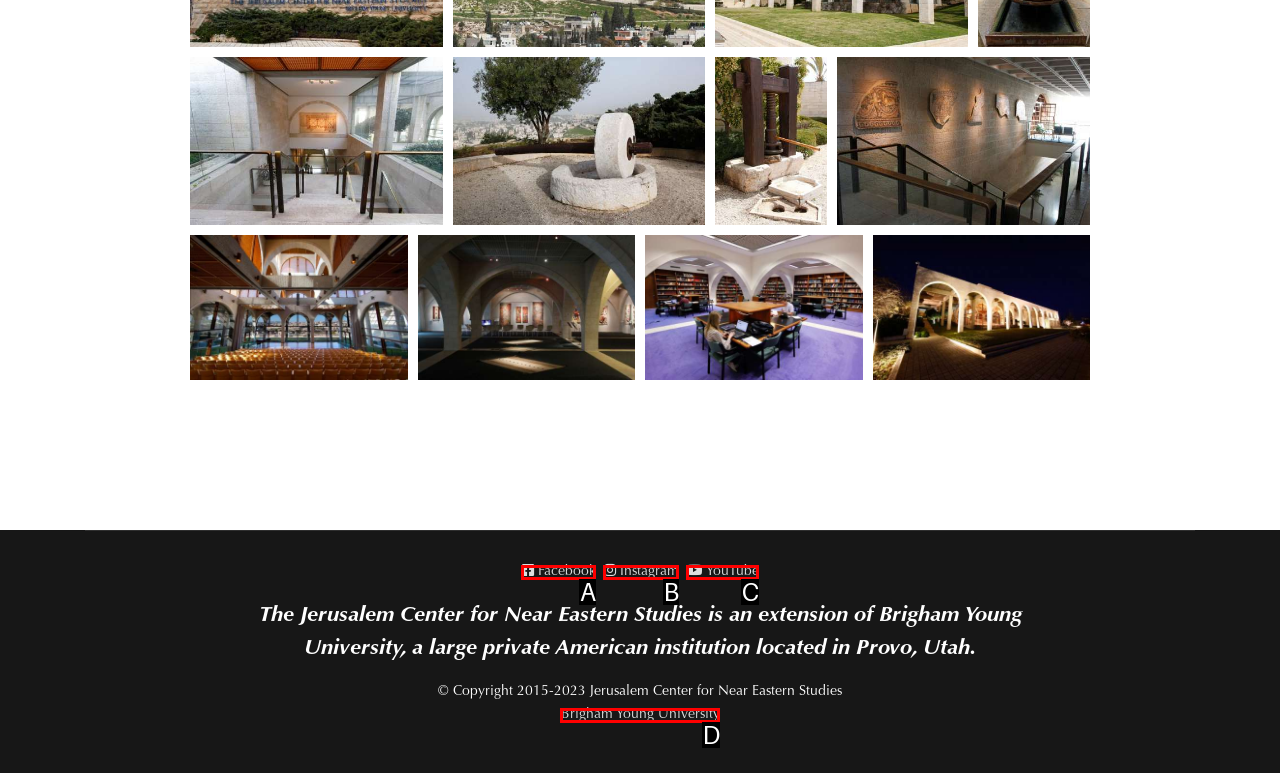Match the description: Brigham Young University to one of the options shown. Reply with the letter of the best match.

D